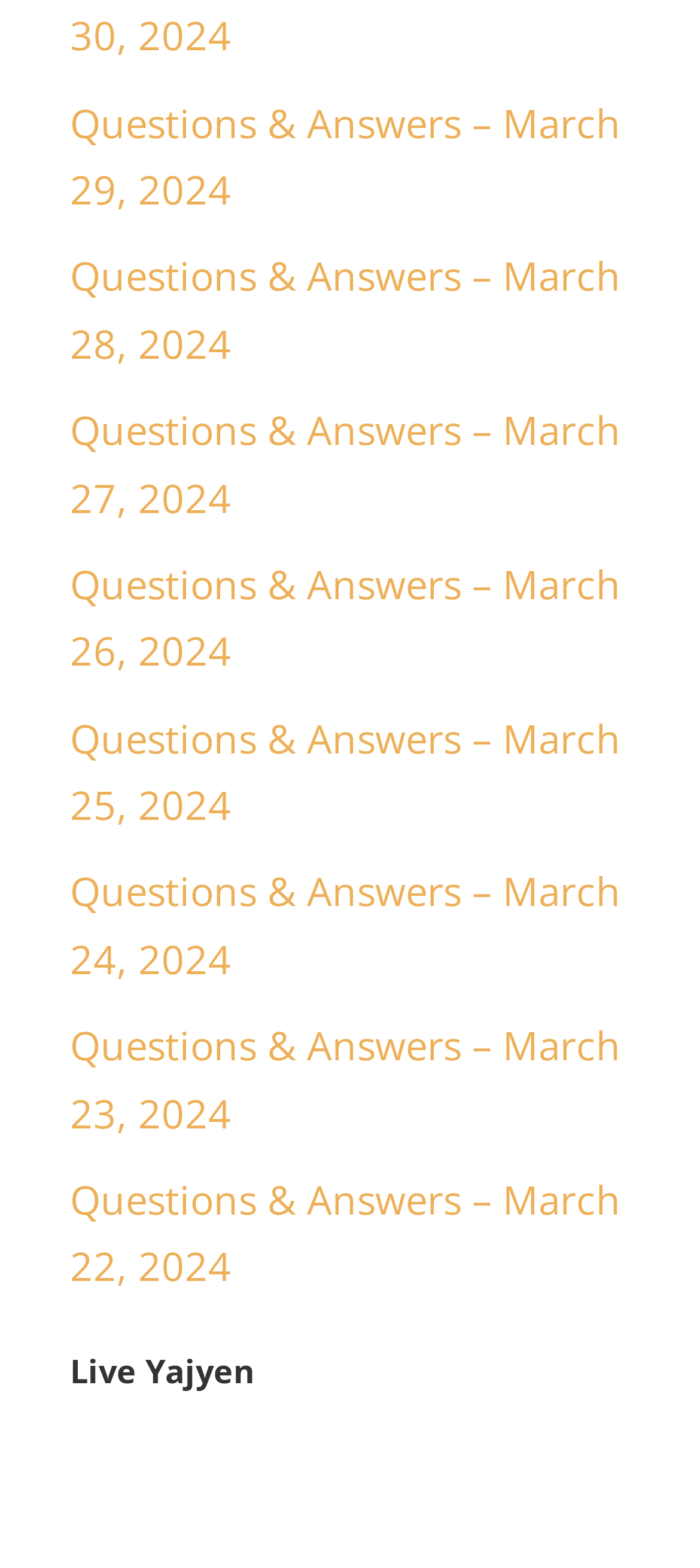Locate the bounding box coordinates of the clickable region to complete the following instruction: "view questions and answers for March 29, 2024."

[0.1, 0.06, 0.887, 0.137]